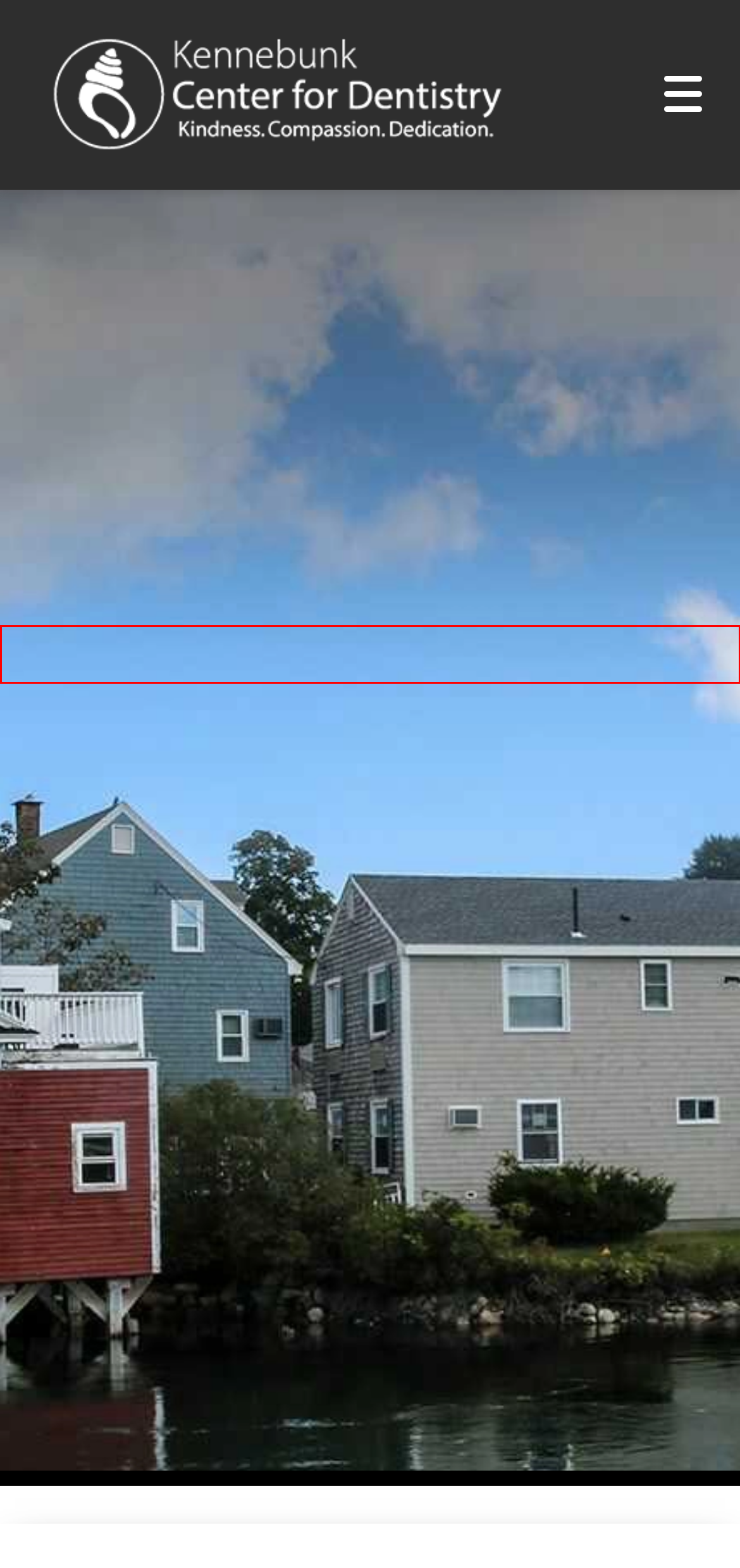A screenshot of a webpage is given with a red bounding box around a UI element. Choose the description that best matches the new webpage shown after clicking the element within the red bounding box. Here are the candidates:
A. Endodontics | Dentist in Kennebunk, ME
B. Oral Pathology | Dentist in Kennebunk, ME
C. About Us | Dentist in Kennebunk, ME
D. Kennebunk Center for Dentistry | Dentist in Kennebunk, ME
E. Reviews | Dentist in Kennebunk, ME
F. Dental Services | Dentist in Kennebunk, ME
G. Contact | Dentist in Kennebunk, ME
H. For Patients | Dentist in Kennebunk, ME

H